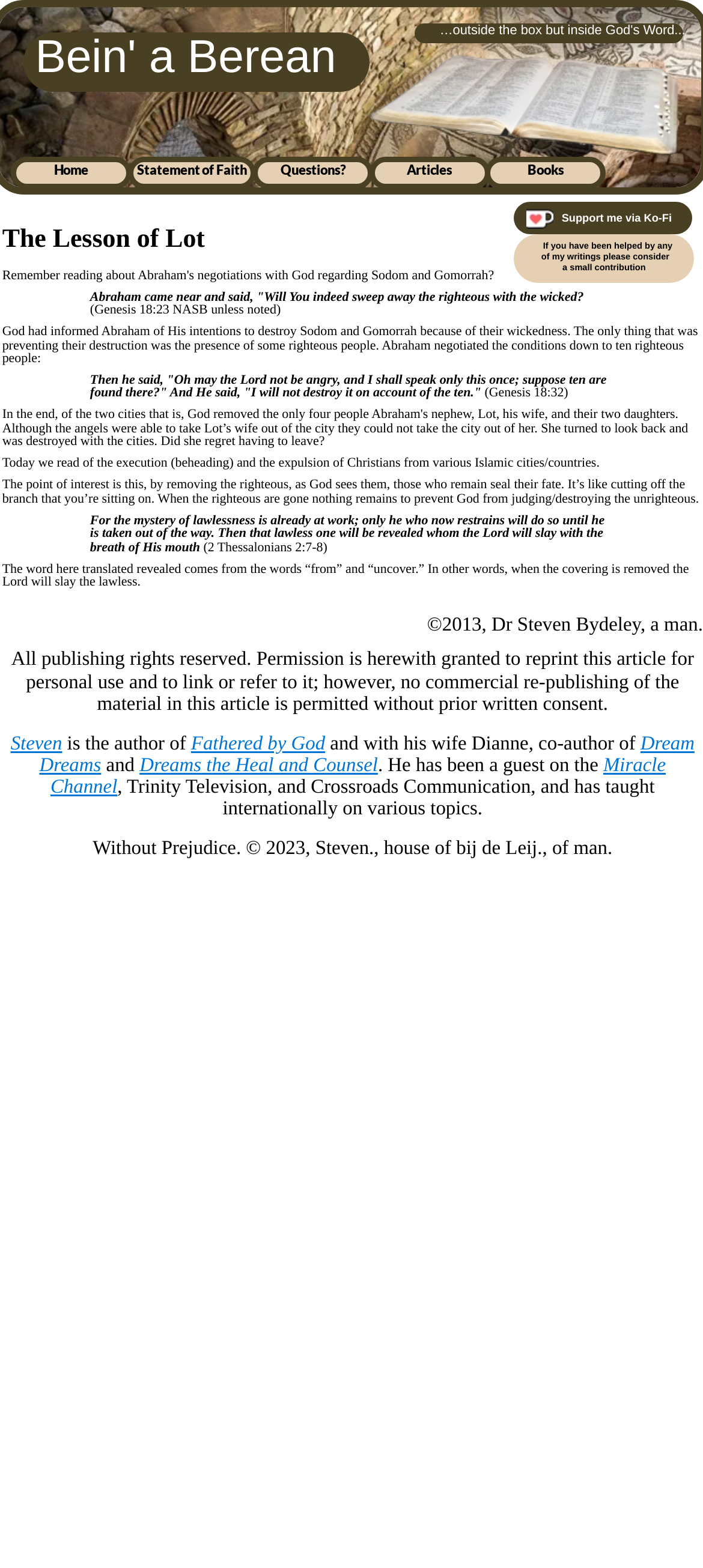Provide the bounding box coordinates of the HTML element described by the text: "‍Dreams ‍the ‍Heal ‍and ‍Counsel". The coordinates should be in the format [left, top, right, bottom] with values between 0 and 1.

[0.163, 0.395, 0.441, 0.406]